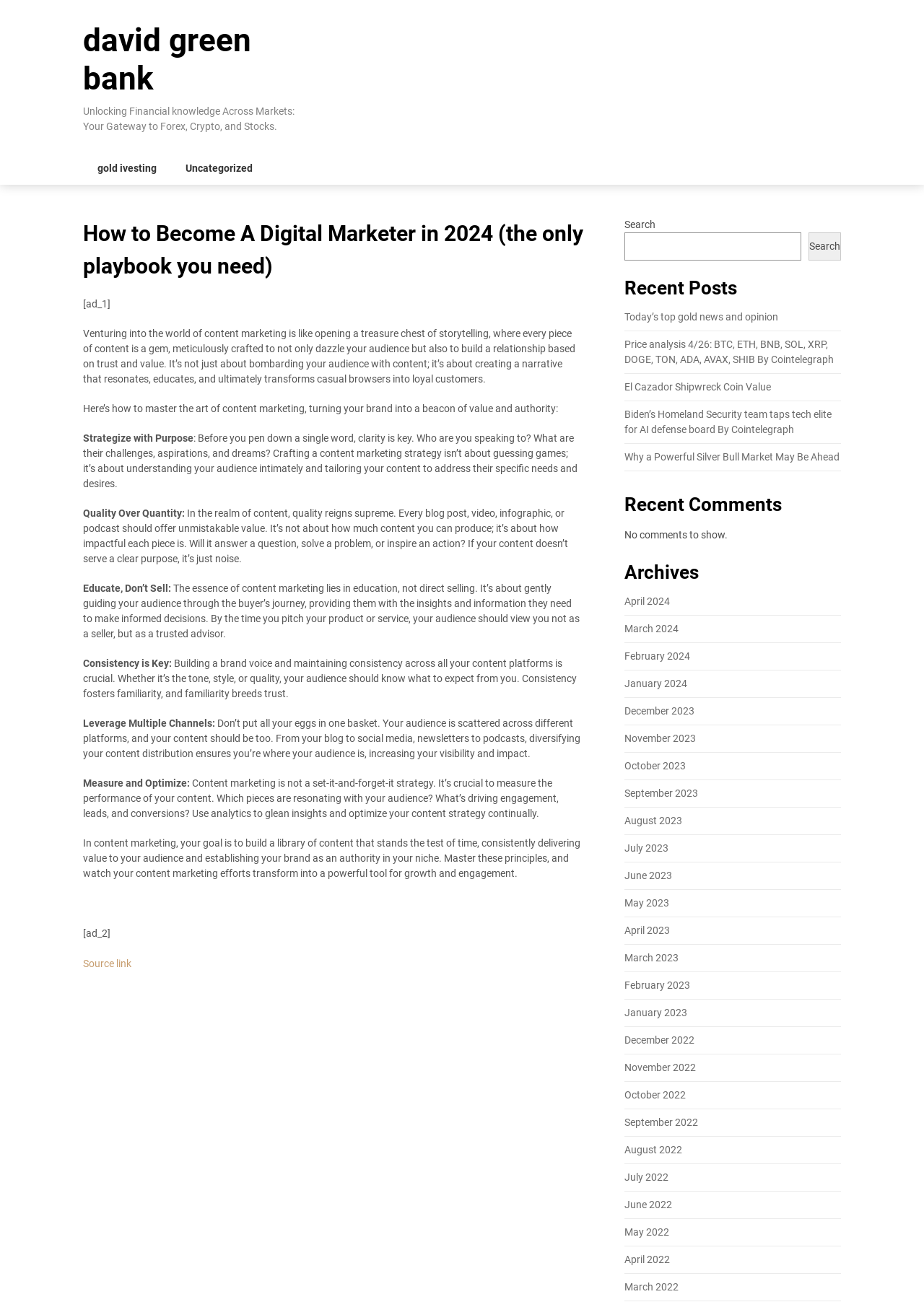Determine the bounding box coordinates for the area you should click to complete the following instruction: "Click on the 'Source link'".

[0.09, 0.735, 0.142, 0.744]